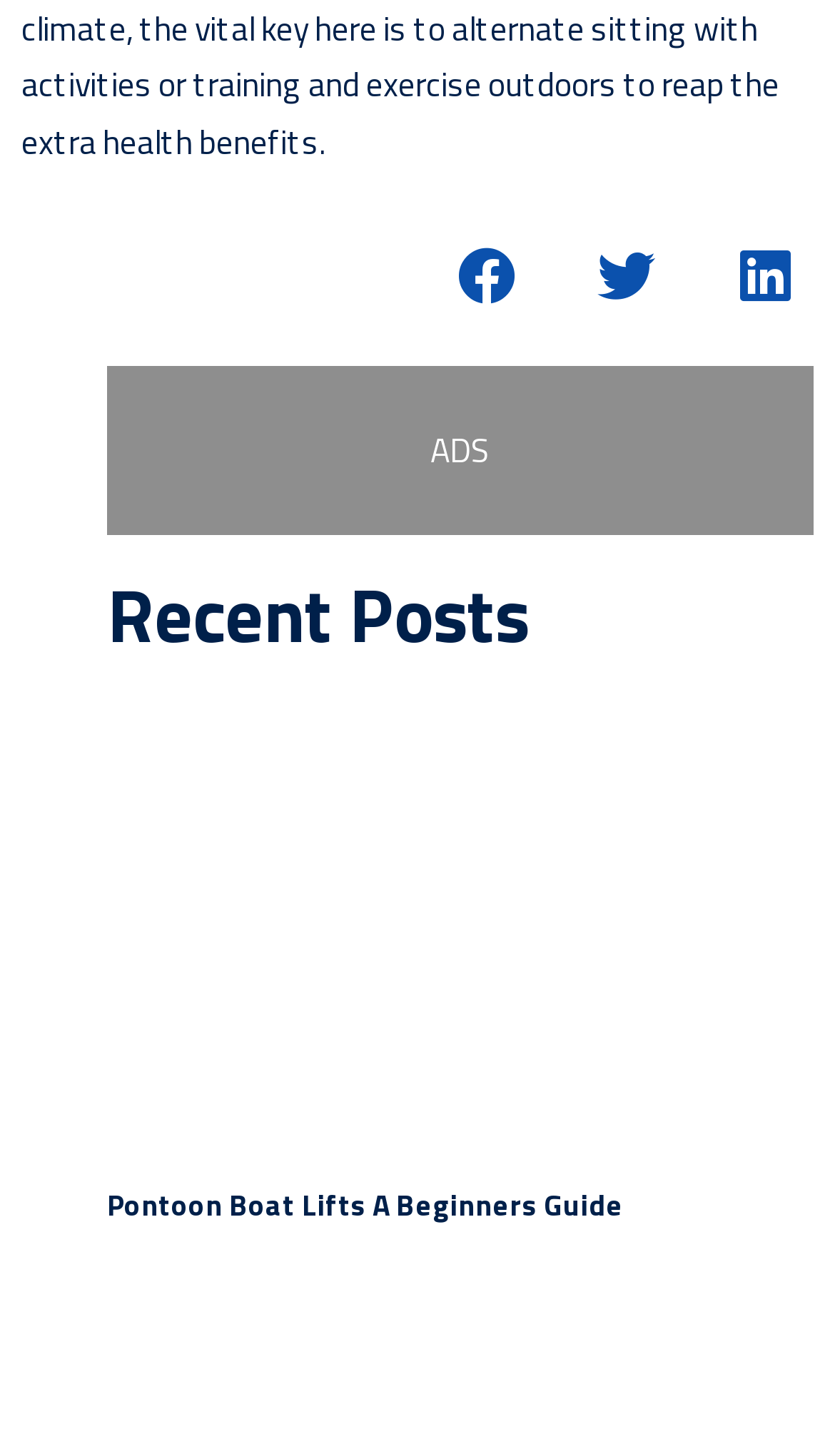What is the category of the posts listed?
Please ensure your answer to the question is detailed and covers all necessary aspects.

I analyzed the titles of the posts listed under 'Recent Posts' and found that they are all related to boats and pools, such as pontoon boat lifts and fiberglass pools.